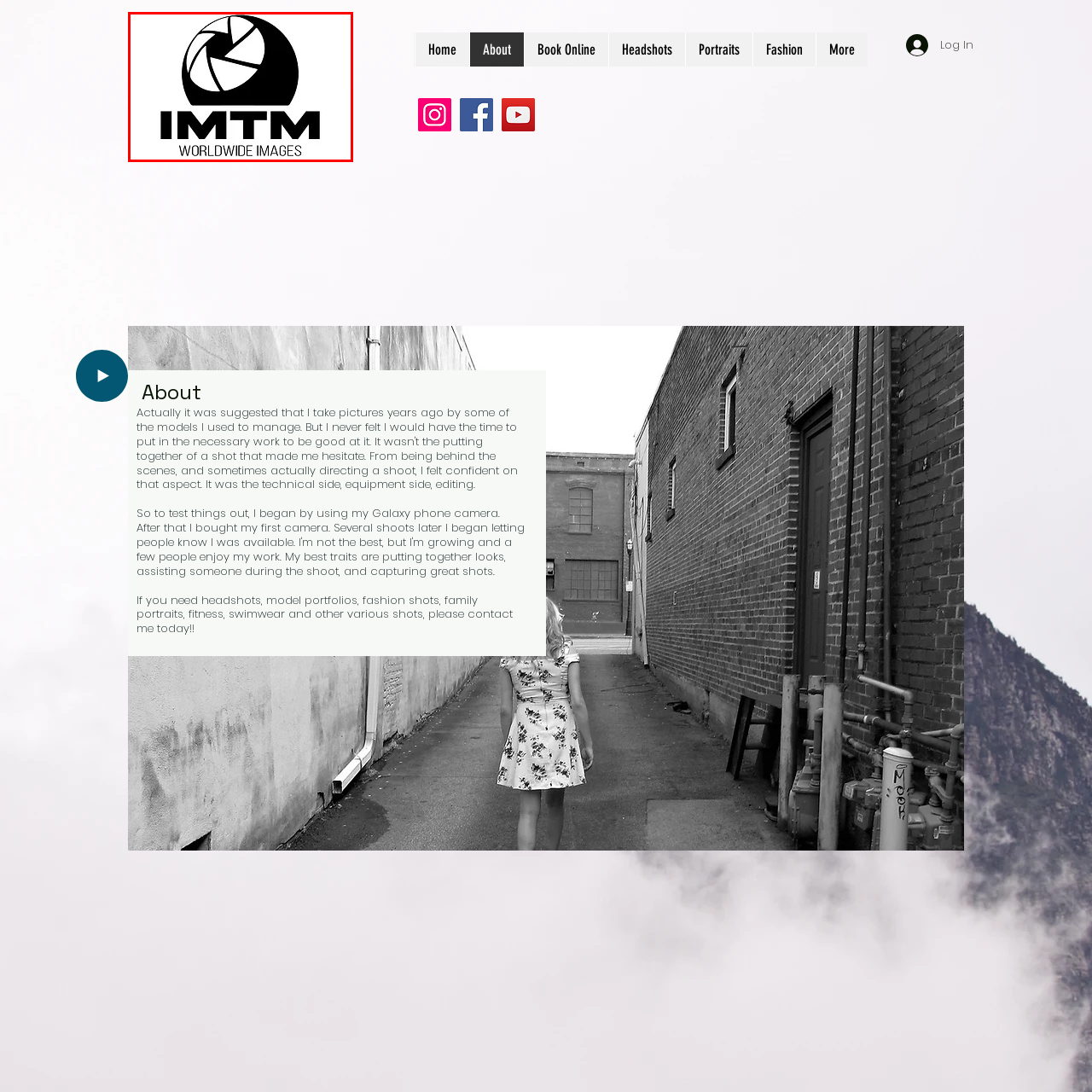Give a detailed account of the scene depicted in the image inside the red rectangle.

The image features the logo of IMTM Worldwide Images, characterized by a distinctive design that incorporates a stylized camera aperture symbol inside a circular formation. The name "IMTM" is boldly displayed in uppercase letters beneath the graphic, with "WORLDWIDE IMAGES" in a smaller font, indicating the global reach of the brand. This logo likely represents a photography or imaging business focused on providing a range of services, including headshots, fashion photography, and portraits, reflecting its emphasis on professional and diverse imaging solutions.